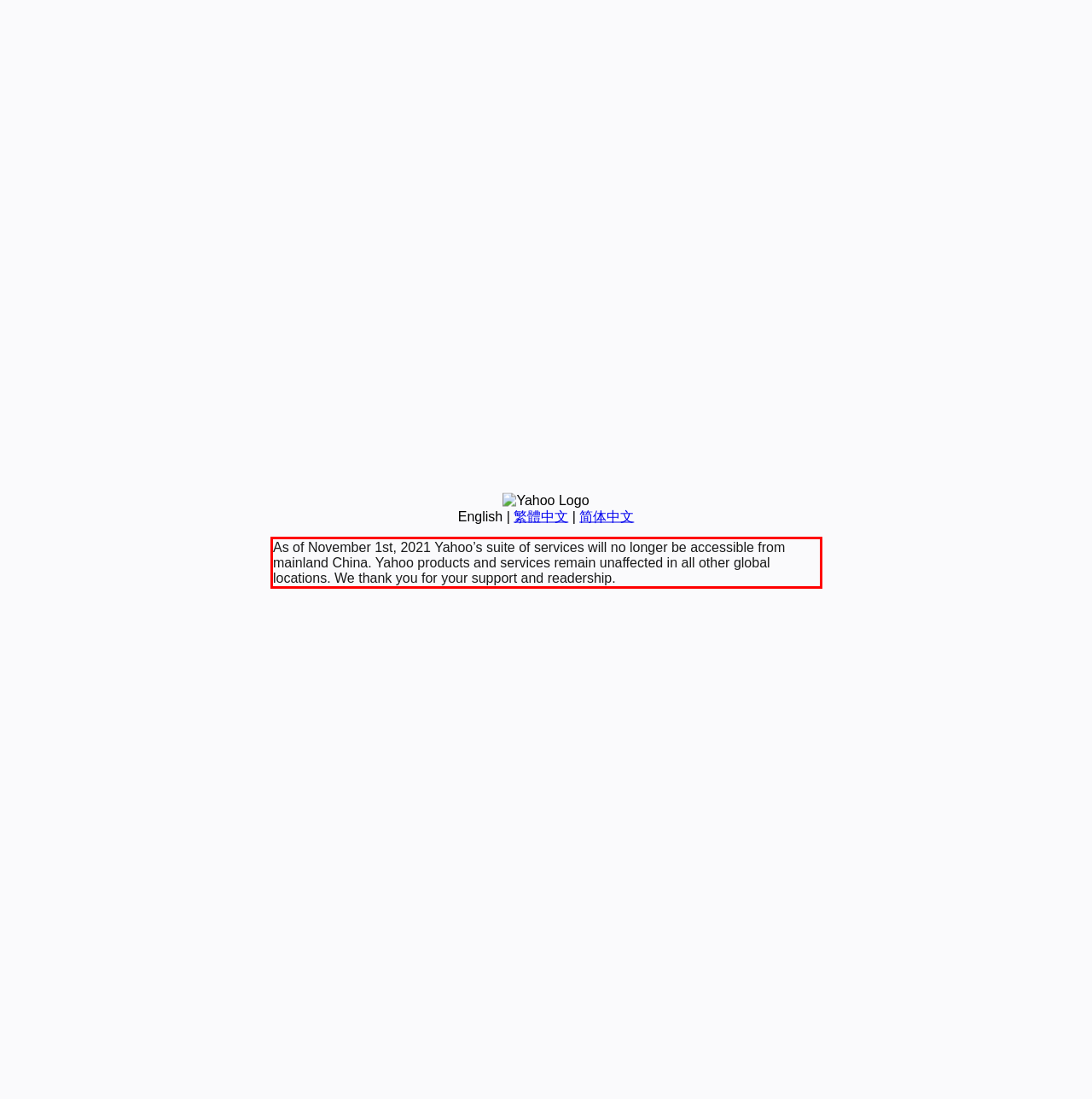Please look at the webpage screenshot and extract the text enclosed by the red bounding box.

As of November 1st, 2021 Yahoo’s suite of services will no longer be accessible from mainland China. Yahoo products and services remain unaffected in all other global locations. We thank you for your support and readership.